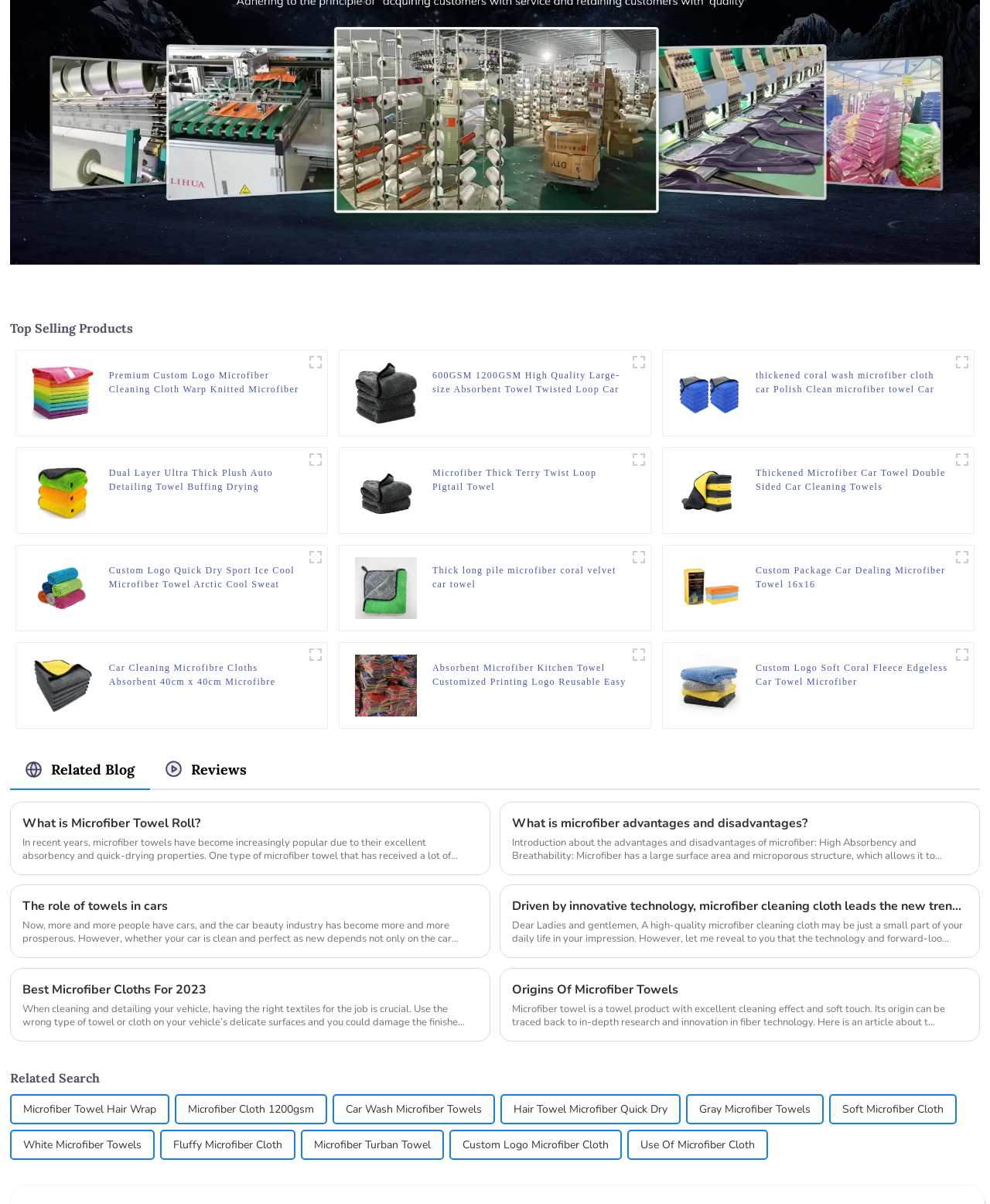Use a single word or phrase to answer this question: 
How many products are displayed on this page?

18